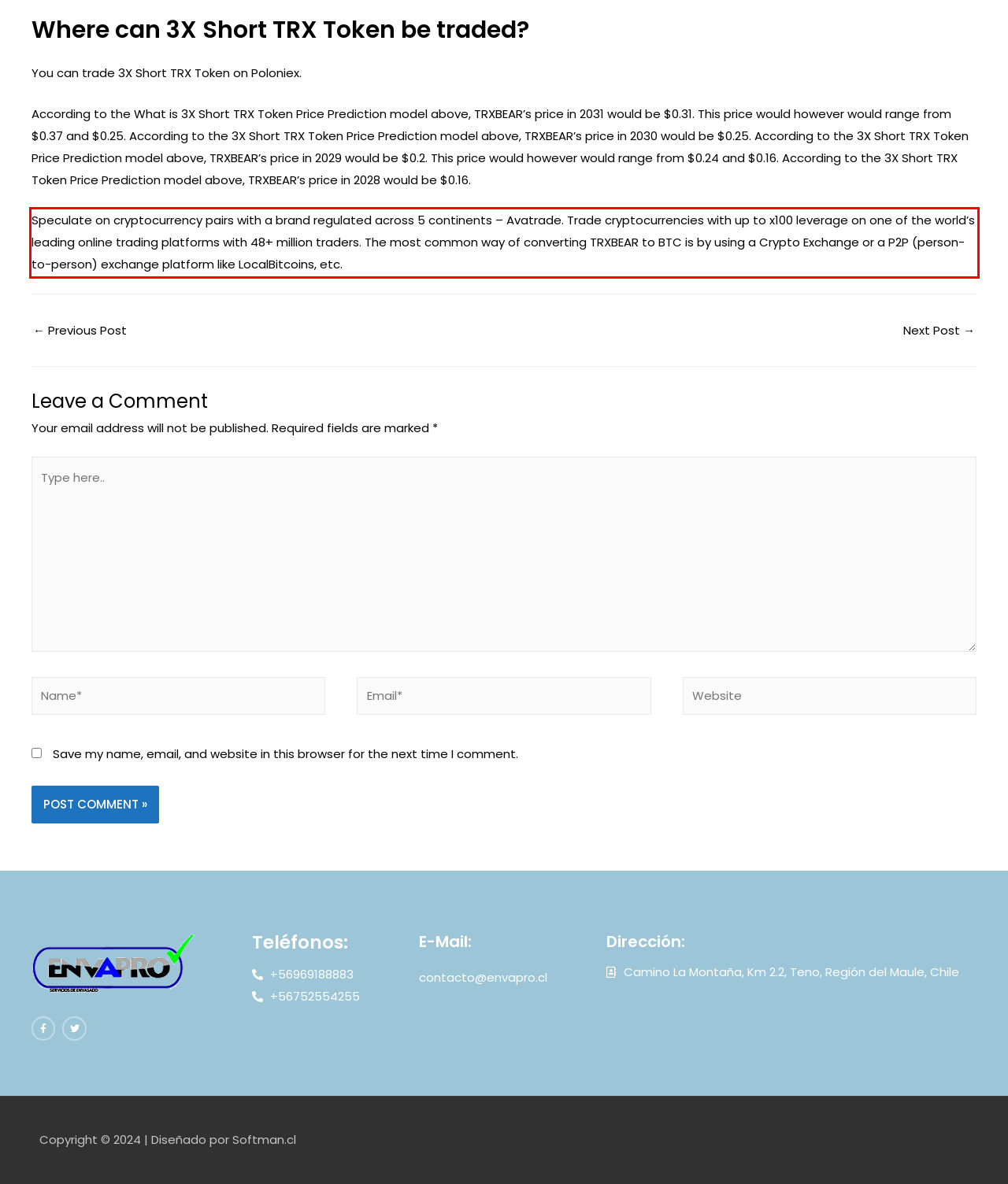By examining the provided screenshot of a webpage, recognize the text within the red bounding box and generate its text content.

Speculate on cryptocurrency pairs with a brand regulated across 5 continents – Avatrade. Trade cryptocurrencies with up to x100 leverage on one of the world’s leading online trading platforms with 48+ million traders. The most common way of converting TRXBEAR to BTC is by using a Crypto Exchange or a P2P (person-to-person) exchange platform like LocalBitcoins, etc.